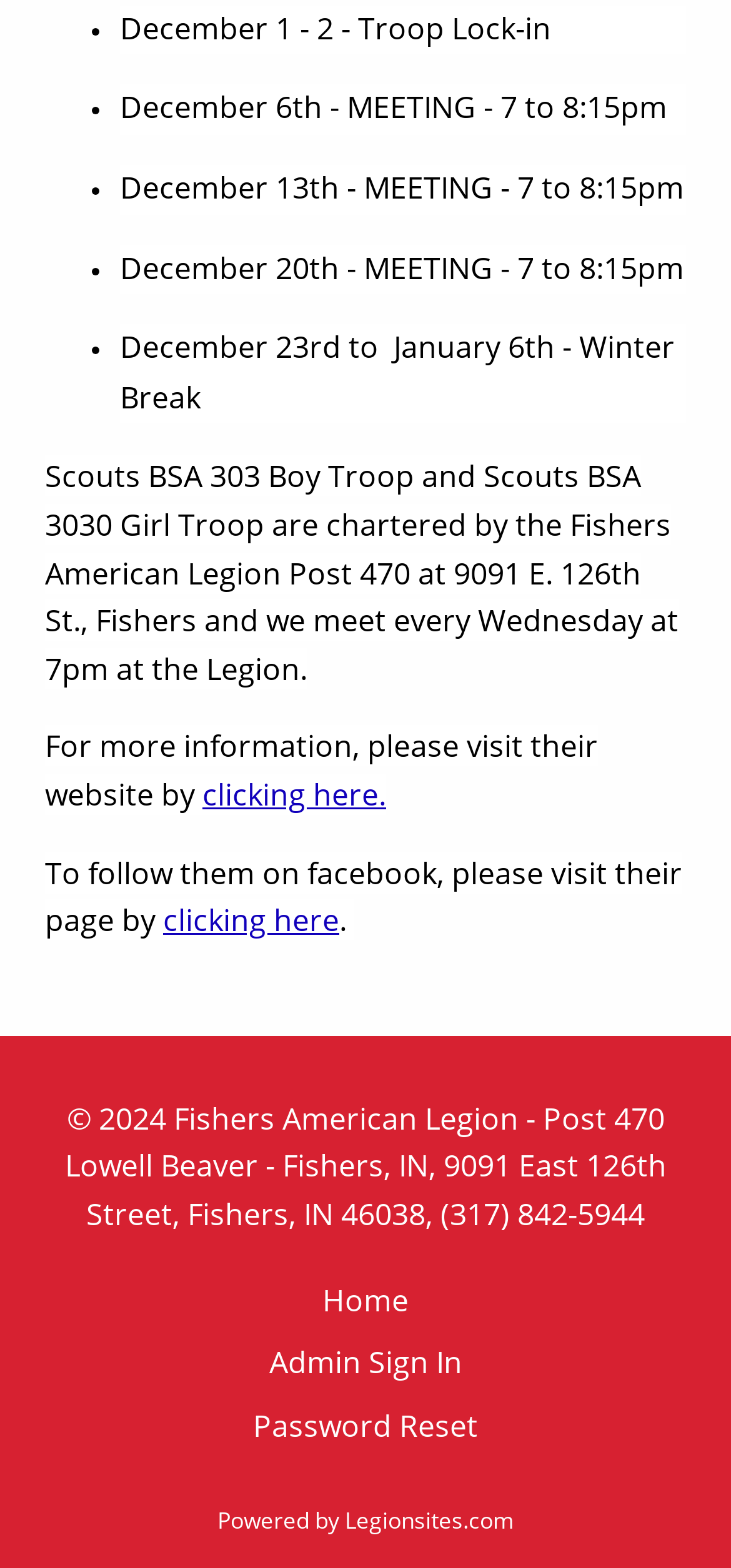Provide the bounding box coordinates of the HTML element described by the text: "Legionsites.com".

[0.472, 0.96, 0.703, 0.98]